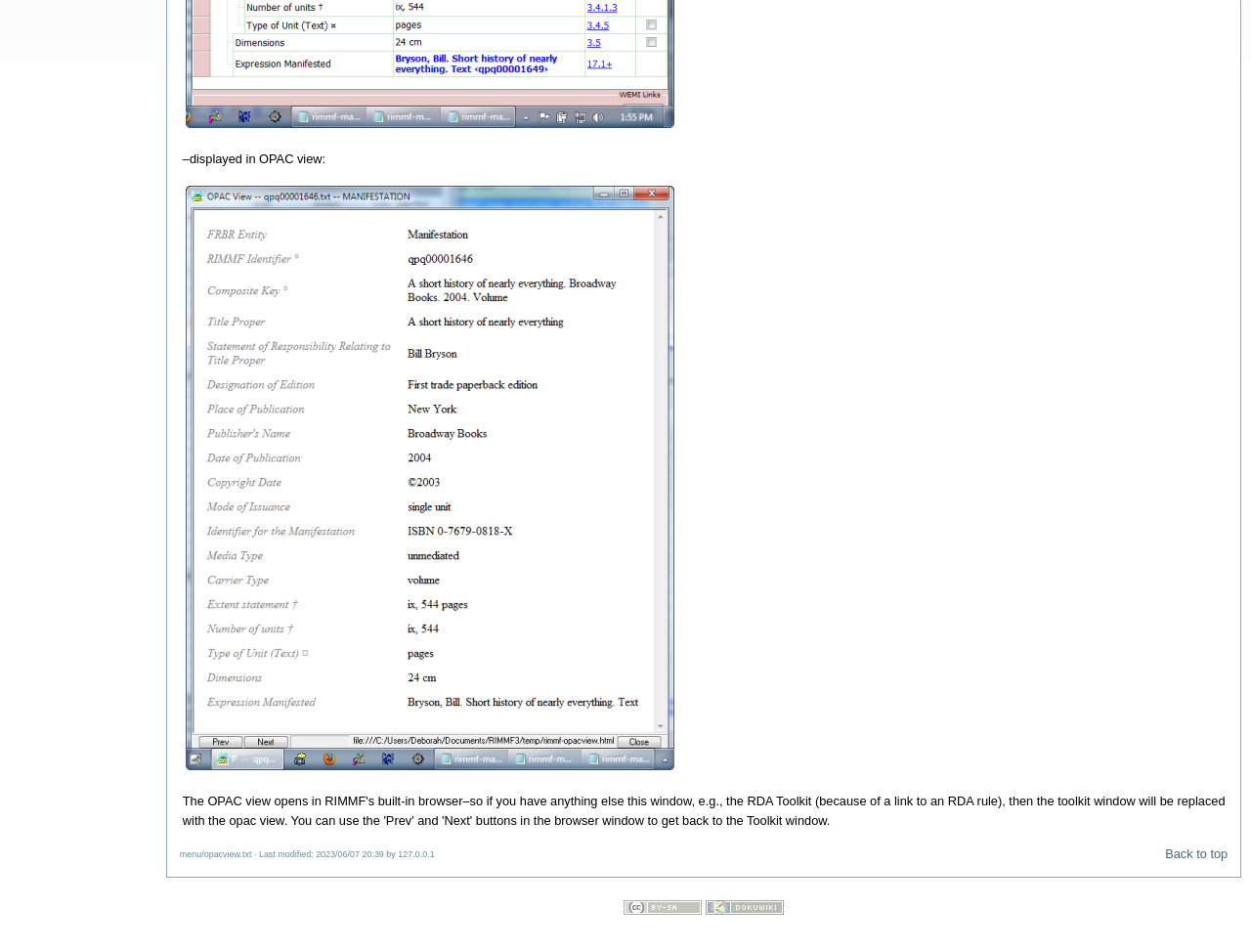For the element described, predict the bounding box coordinates as (top-left x, top-left y, bottom-right x, bottom-right y). All values should be between 0 and 1. Element description: alt="CC Attribution-Share Alike 4.0 International"

[0.499, 0.948, 0.561, 0.964]